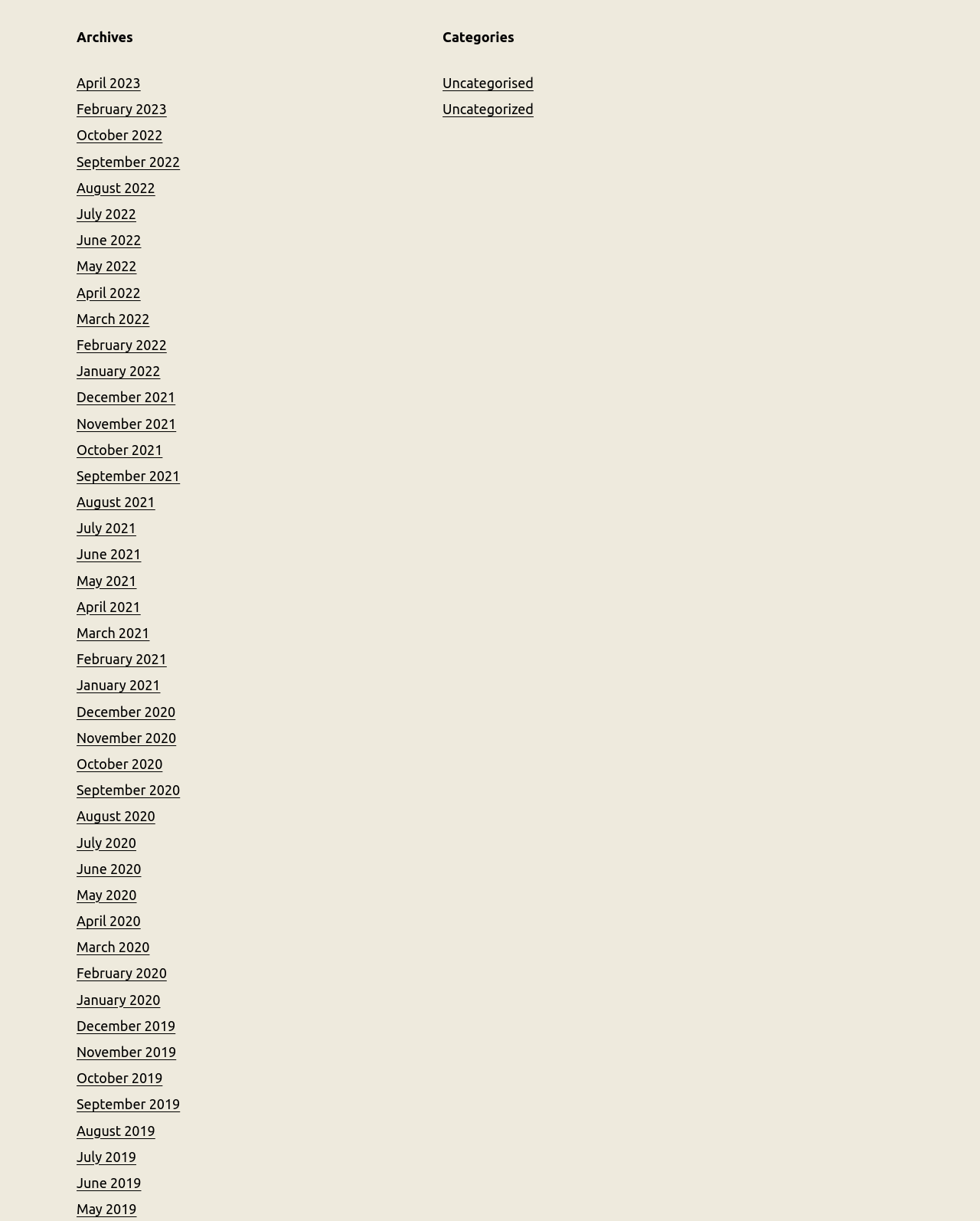Please predict the bounding box coordinates of the element's region where a click is necessary to complete the following instruction: "view archives". The coordinates should be represented by four float numbers between 0 and 1, i.e., [left, top, right, bottom].

[0.078, 0.023, 0.413, 0.038]